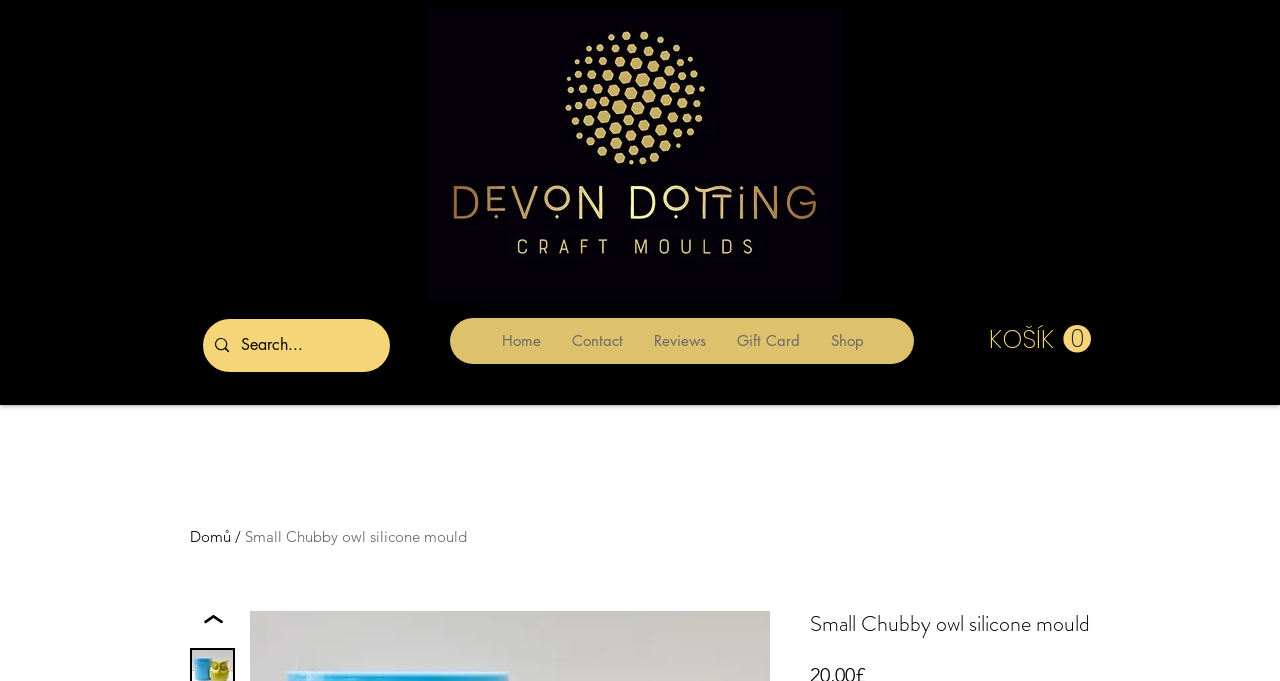Locate the bounding box coordinates of the clickable area to execute the instruction: "Go to home page". Provide the coordinates as four float numbers between 0 and 1, represented as [left, top, right, bottom].

[0.379, 0.467, 0.434, 0.535]